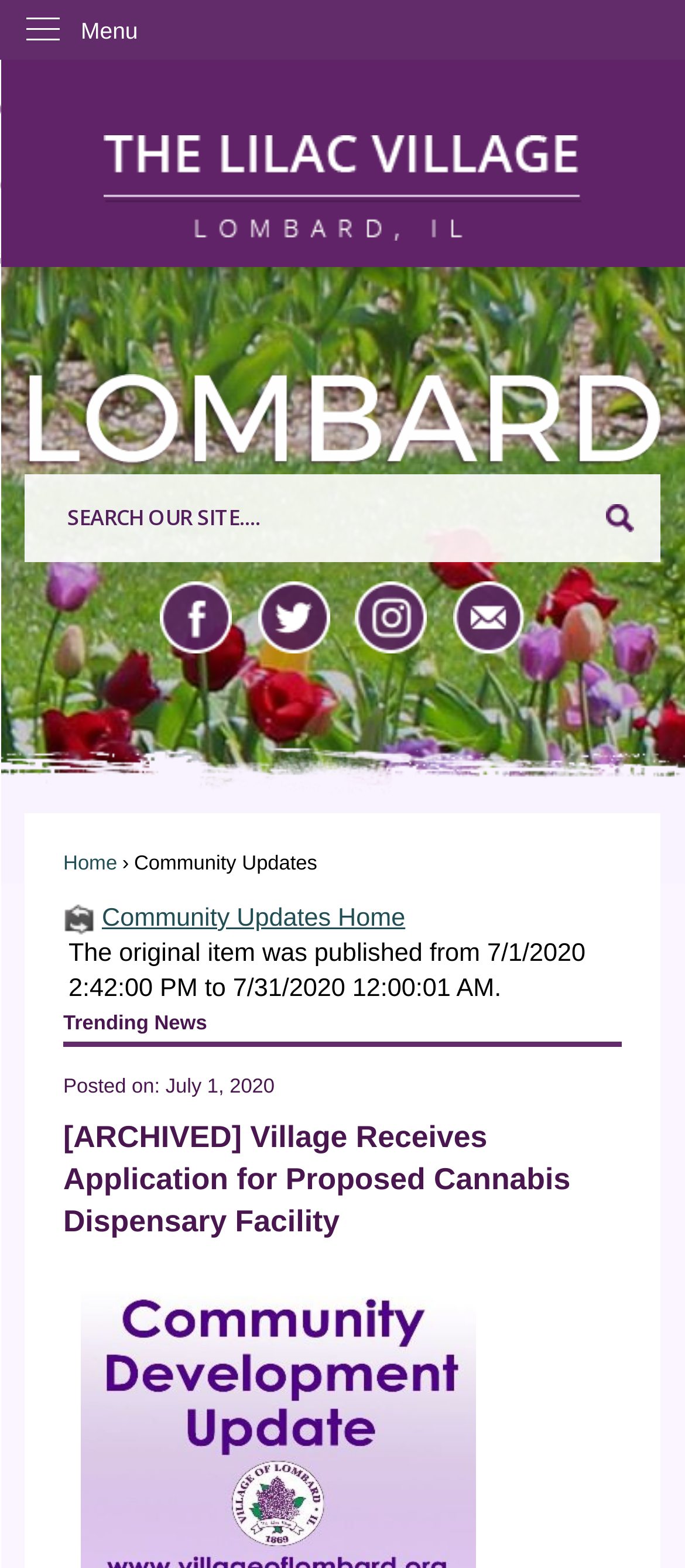Identify the bounding box of the HTML element described here: "alt="homepage"". Provide the coordinates as four float numbers between 0 and 1: [left, top, right, bottom].

[0.037, 0.086, 0.963, 0.154]